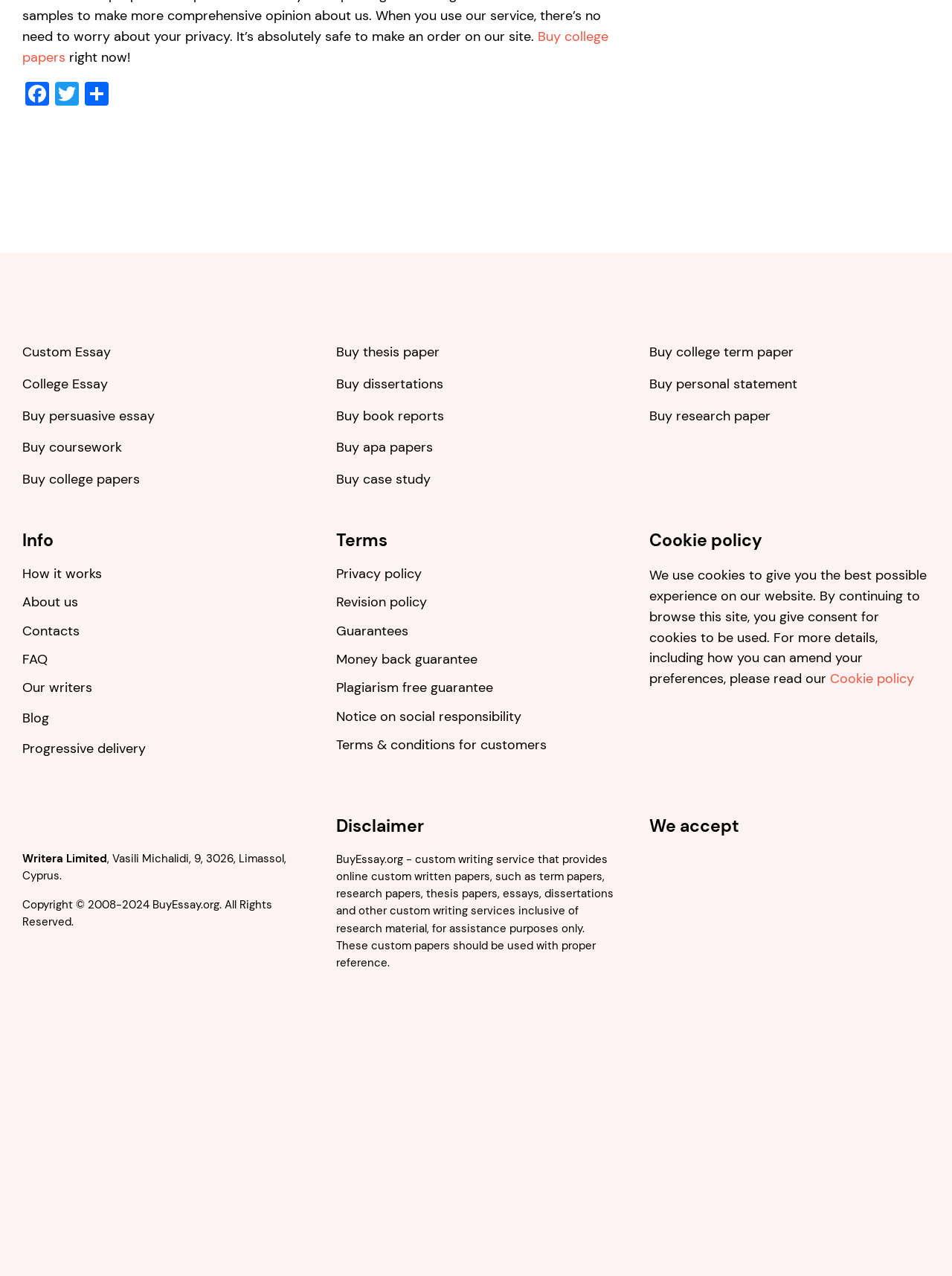Specify the bounding box coordinates of the element's area that should be clicked to execute the given instruction: "Search all products". The coordinates should be four float numbers between 0 and 1, i.e., [left, top, right, bottom].

None